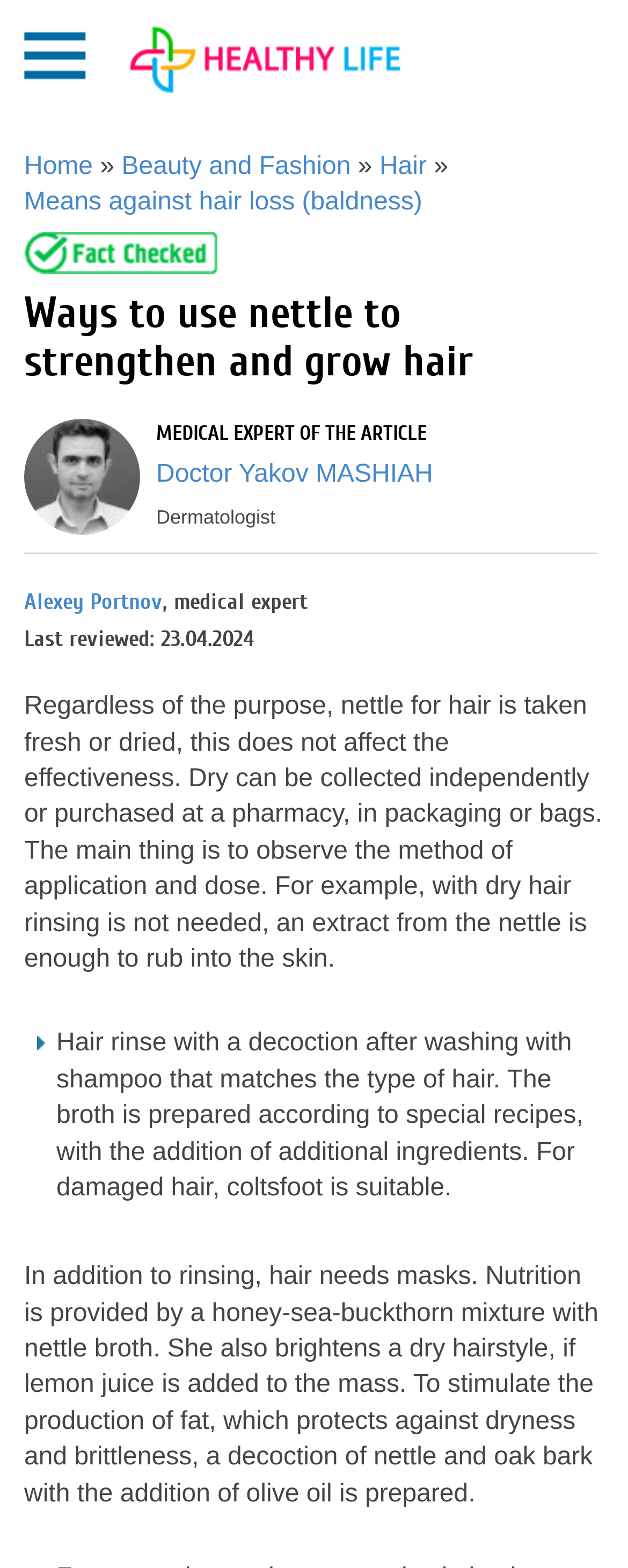Please determine the bounding box coordinates of the area that needs to be clicked to complete this task: 'Learn about 'Ways to use nettle to strengthen and grow hair''. The coordinates must be four float numbers between 0 and 1, formatted as [left, top, right, bottom].

[0.038, 0.643, 0.704, 0.962]